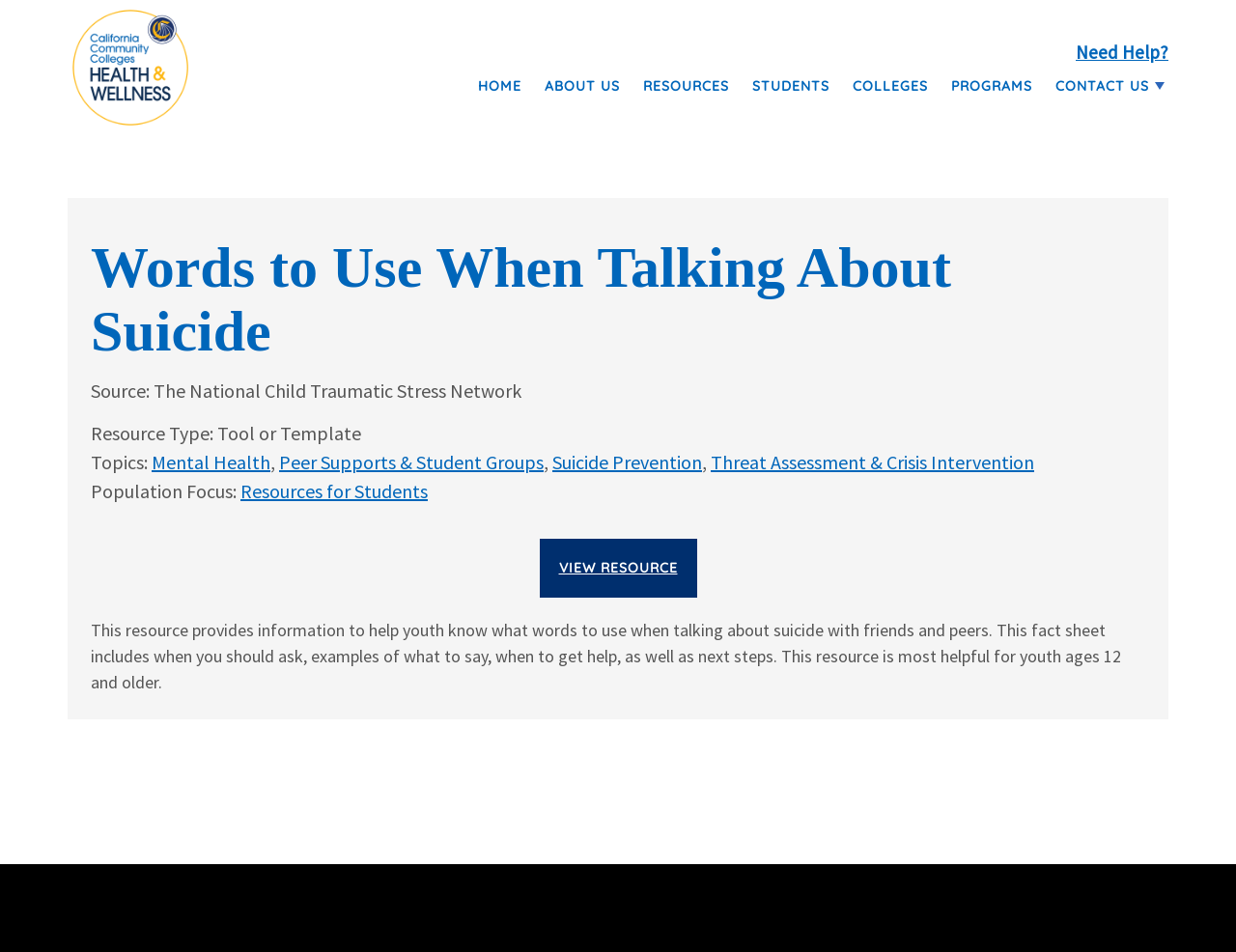What is the topic of this resource?
Please utilize the information in the image to give a detailed response to the question.

I determined the answer by looking at the 'Topics:' section, which lists 'Mental Health', 'Peer Supports & Student Groups', 'Suicide Prevention', and 'Threat Assessment & Crisis Intervention'. Since the webpage is about 'Words to Use When Talking About Suicide', I inferred that 'Suicide Prevention' is one of the main topics.